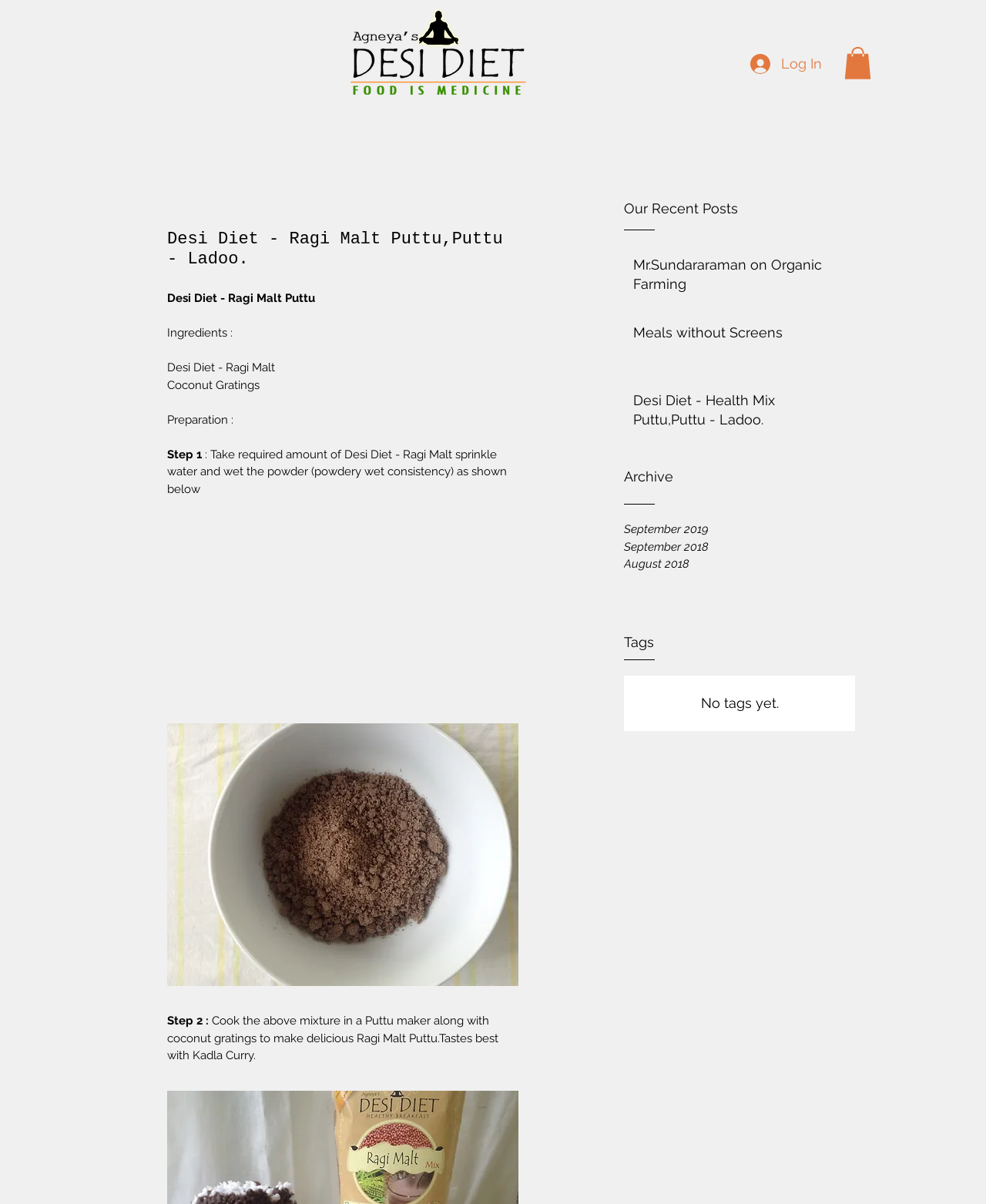Locate the bounding box coordinates of the clickable element to fulfill the following instruction: "Click the Log In button". Provide the coordinates as four float numbers between 0 and 1 in the format [left, top, right, bottom].

[0.75, 0.039, 0.844, 0.067]